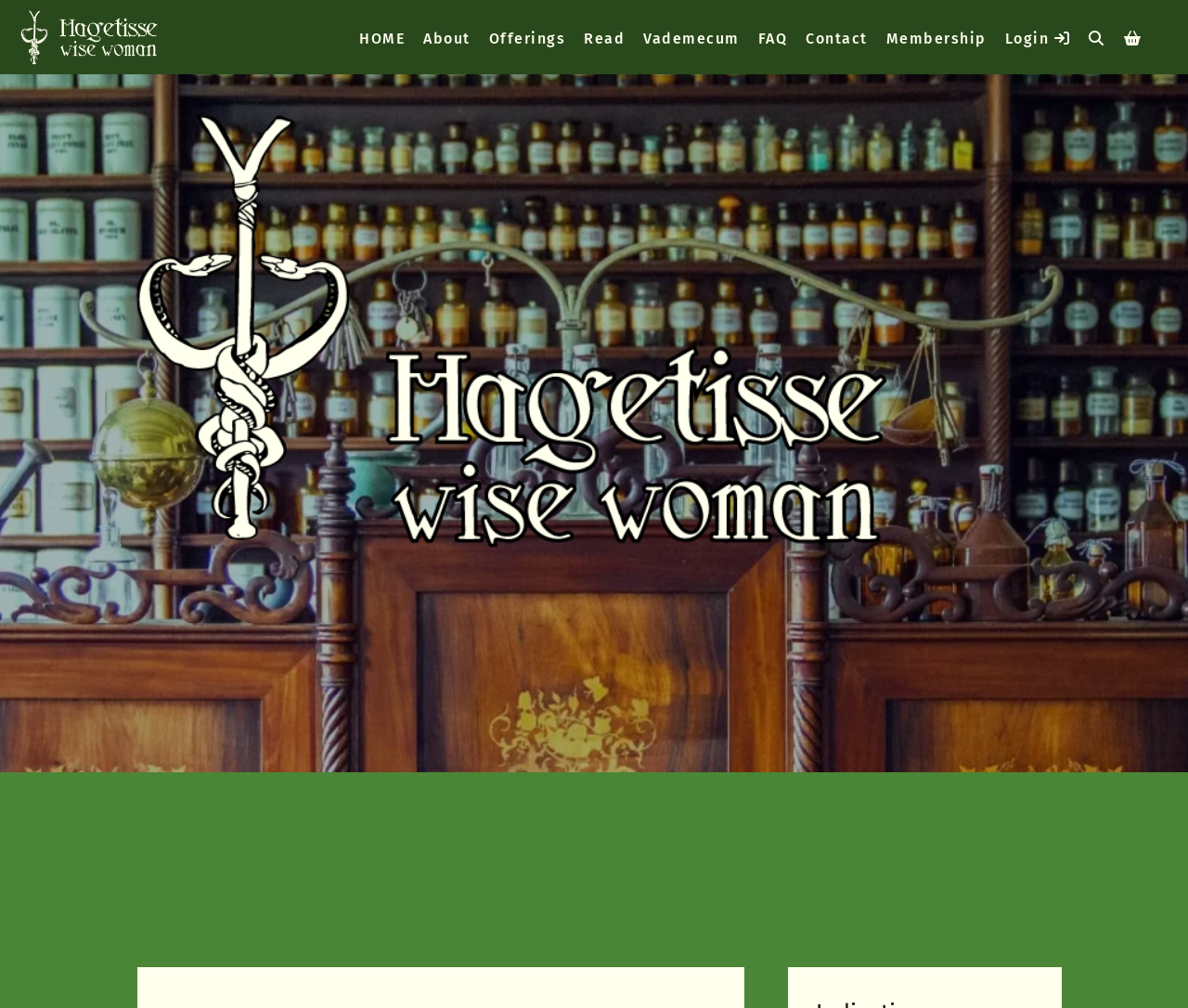Is the search function available?
Look at the image and respond with a one-word or short phrase answer.

Yes